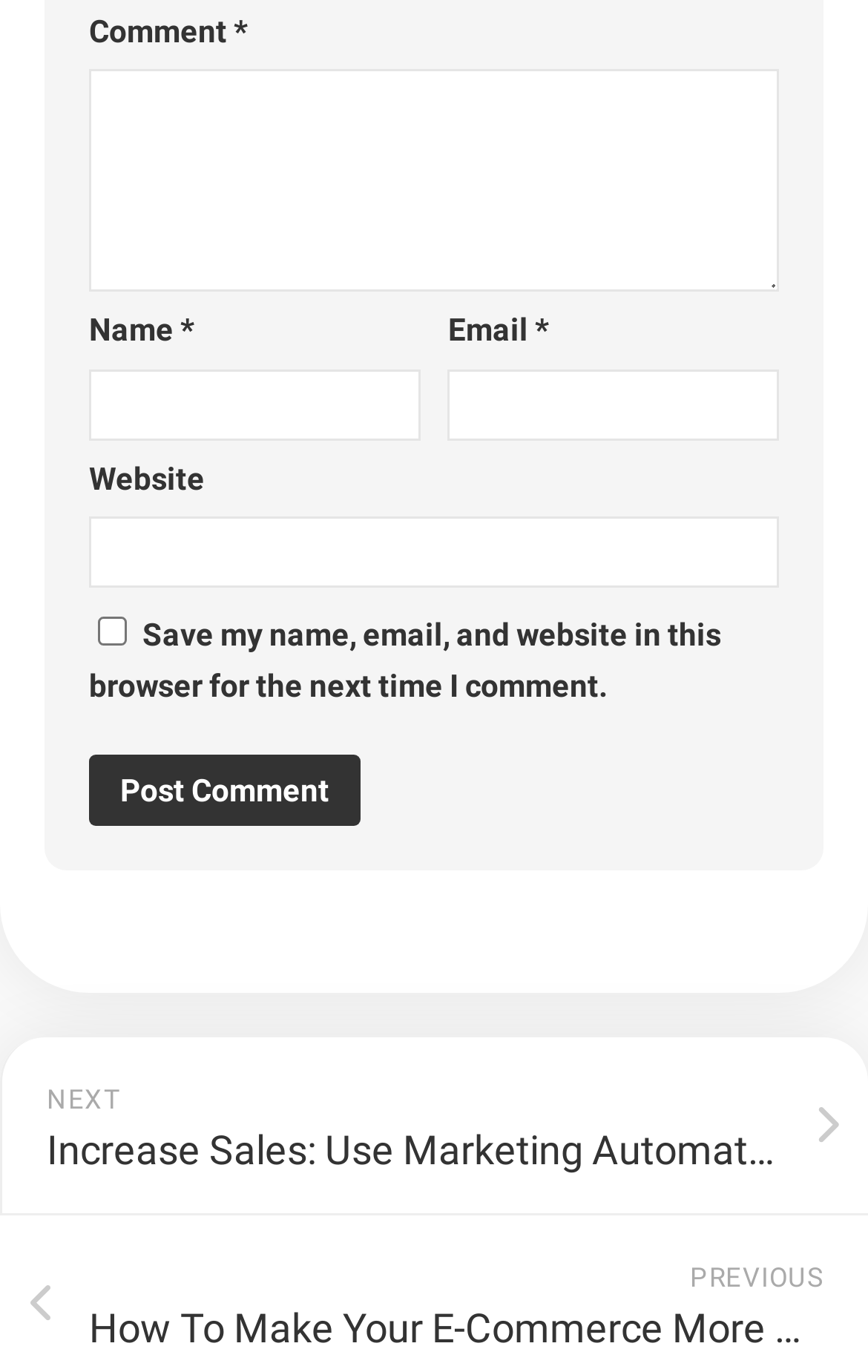What is the purpose of the checkbox?
Look at the screenshot and provide an in-depth answer.

The checkbox is used to save the commenter's name, email, and website in the browser for the next time they comment, as indicated by the checkbox element's description.